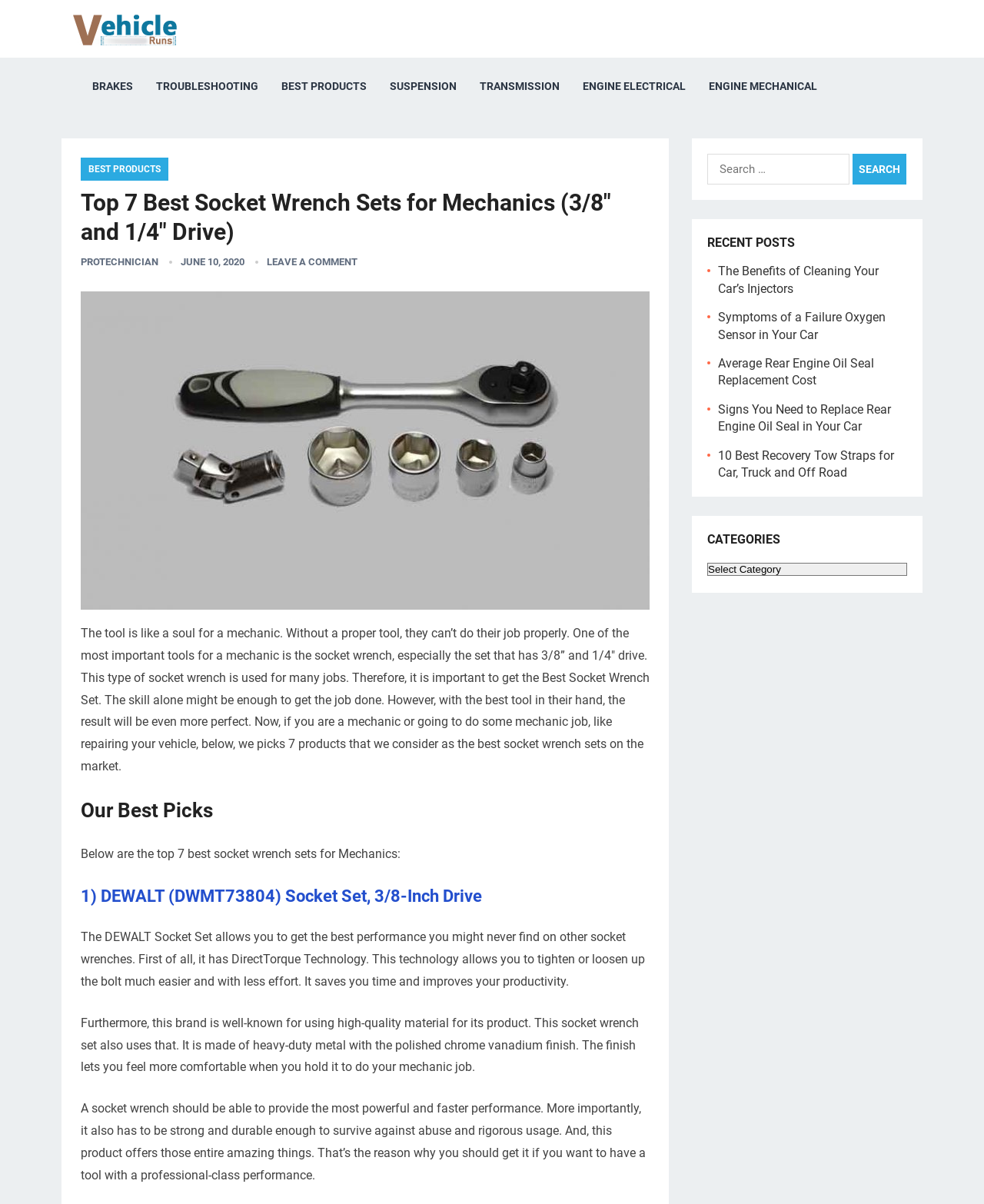What is the brand of the first socket wrench set mentioned?
Respond with a short answer, either a single word or a phrase, based on the image.

DEWALT